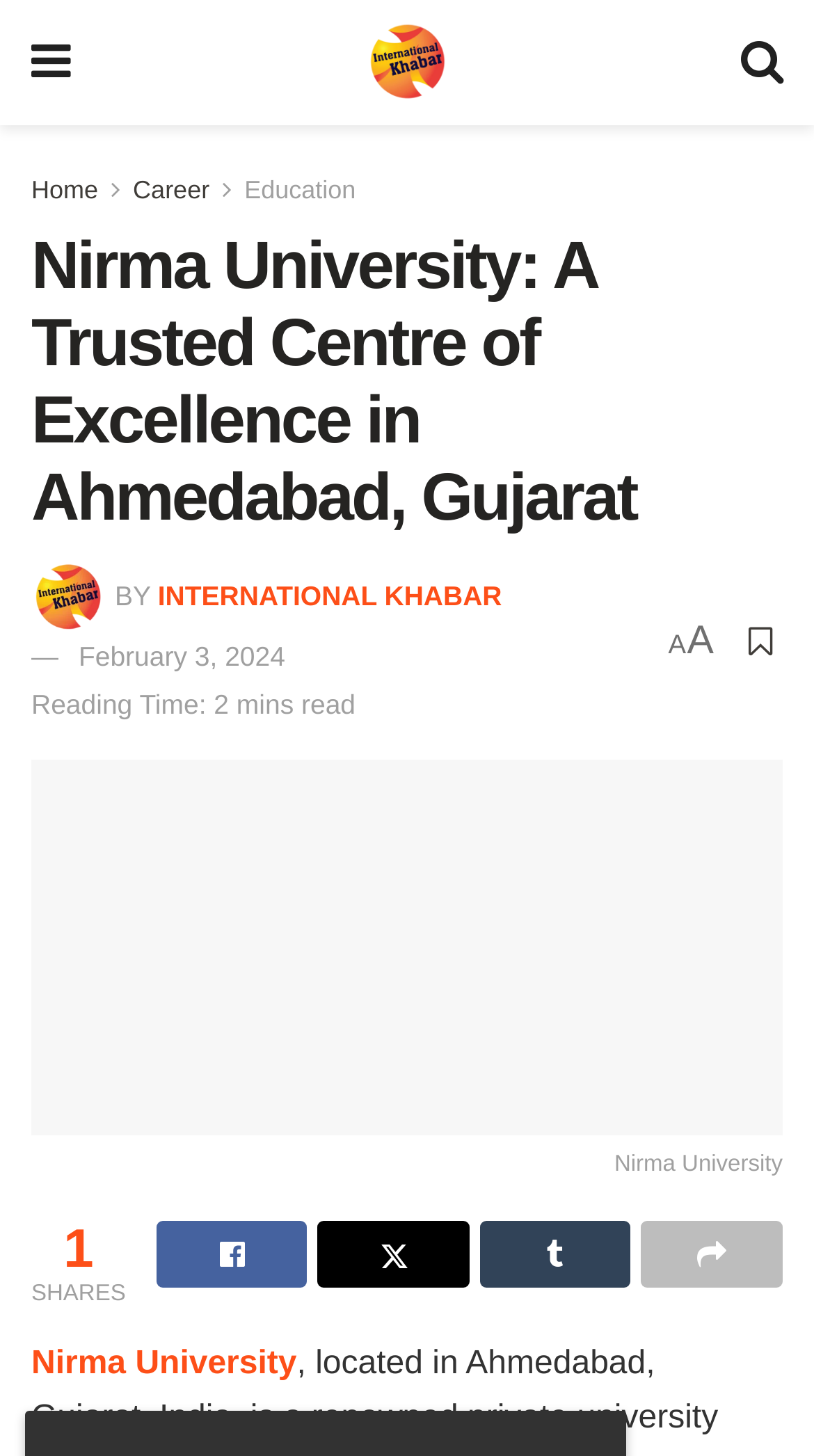Please specify the bounding box coordinates of the region to click in order to perform the following instruction: "Click the Career link".

[0.163, 0.12, 0.257, 0.14]